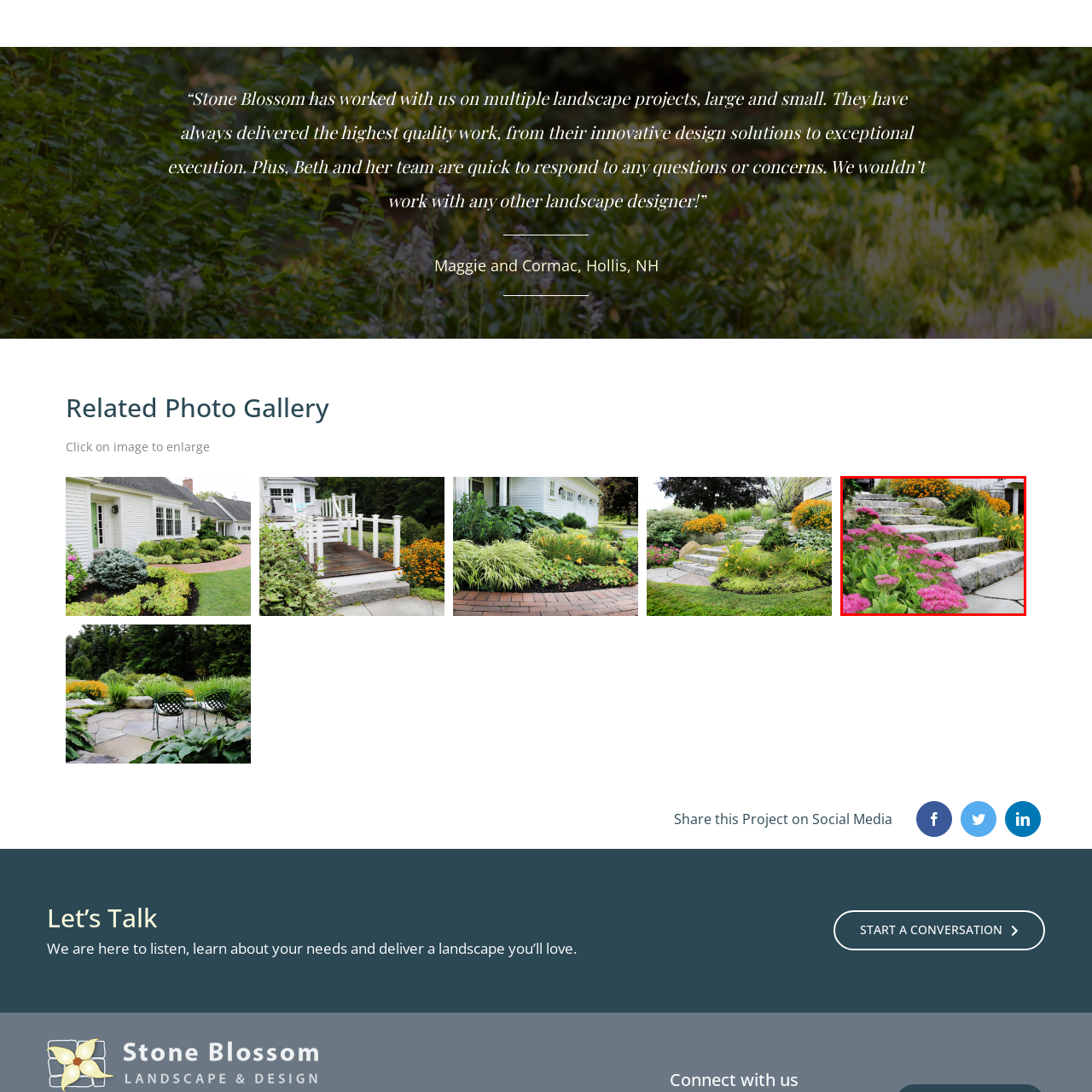Look at the image inside the red box and answer the question with a single word or phrase:
What type of design is emphasized in the garden?

Landscape design